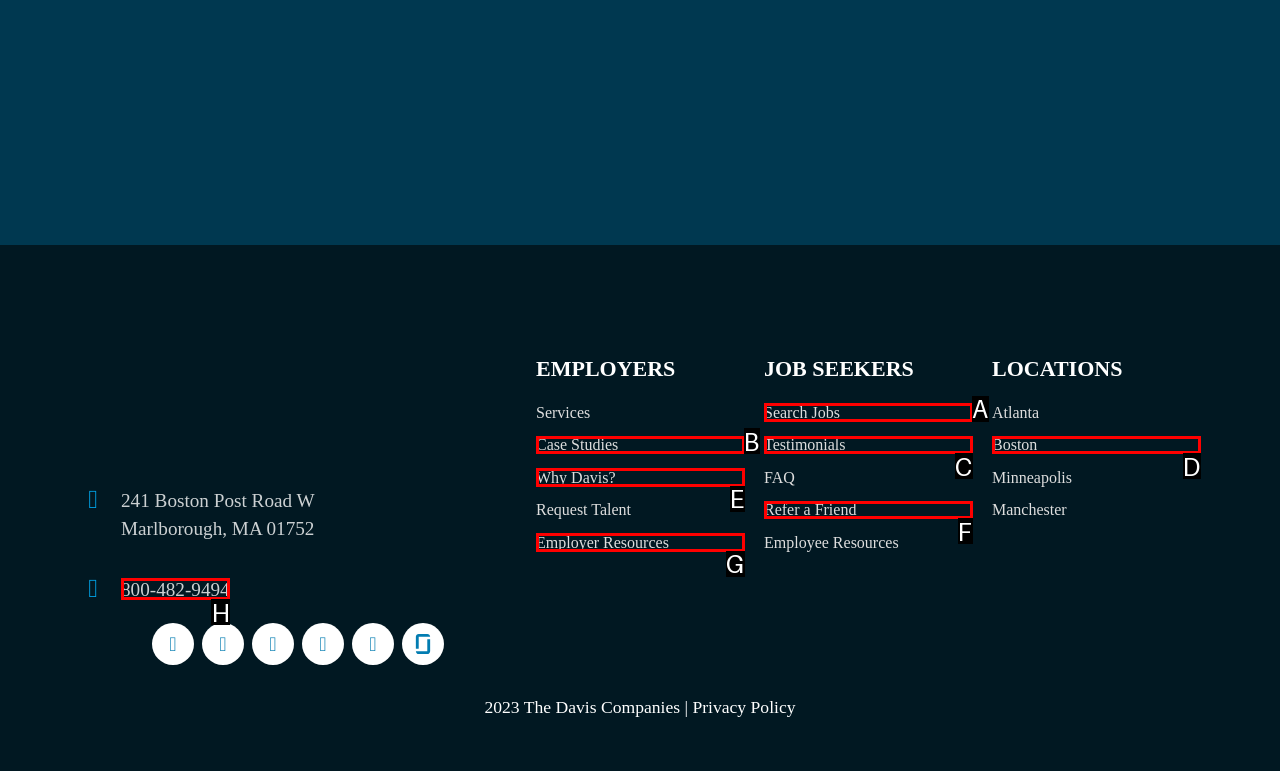Tell me which one HTML element best matches the description: Search Jobs Answer with the option's letter from the given choices directly.

A